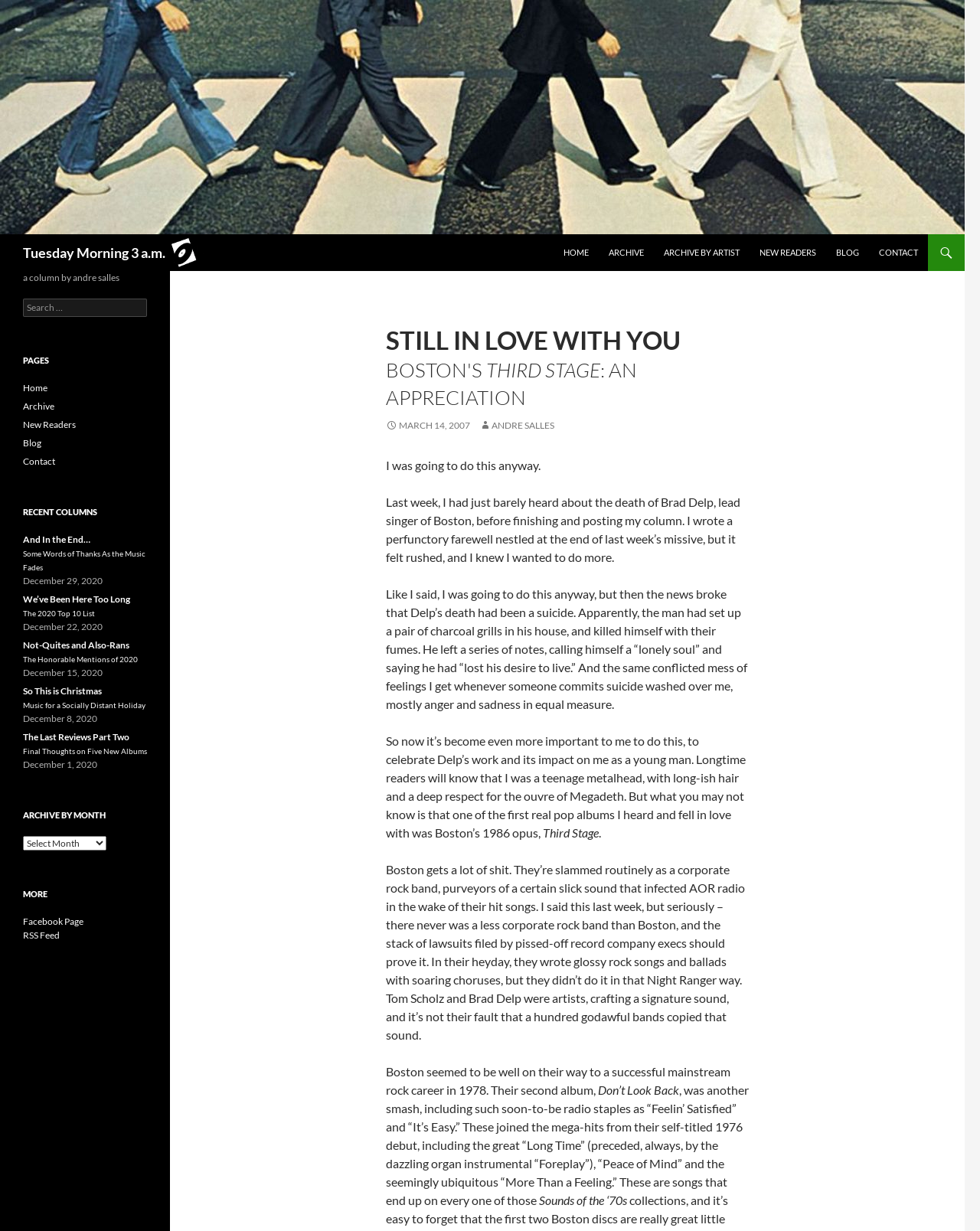Indicate the bounding box coordinates of the clickable region to achieve the following instruction: "Go to the archive page."

[0.612, 0.19, 0.666, 0.22]